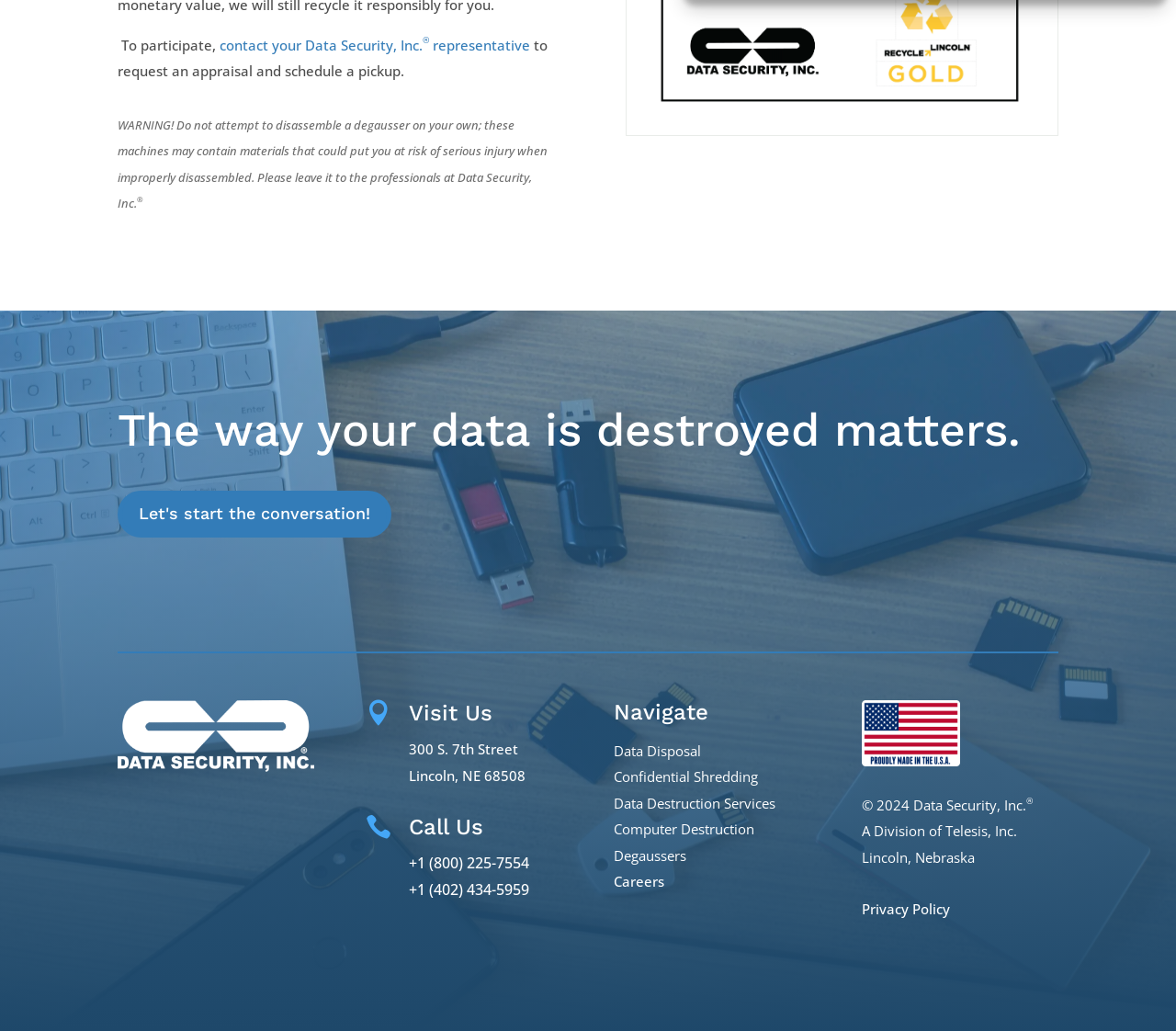What is the parent company of Data Security, Inc.? Please answer the question using a single word or phrase based on the image.

Telesis, Inc.